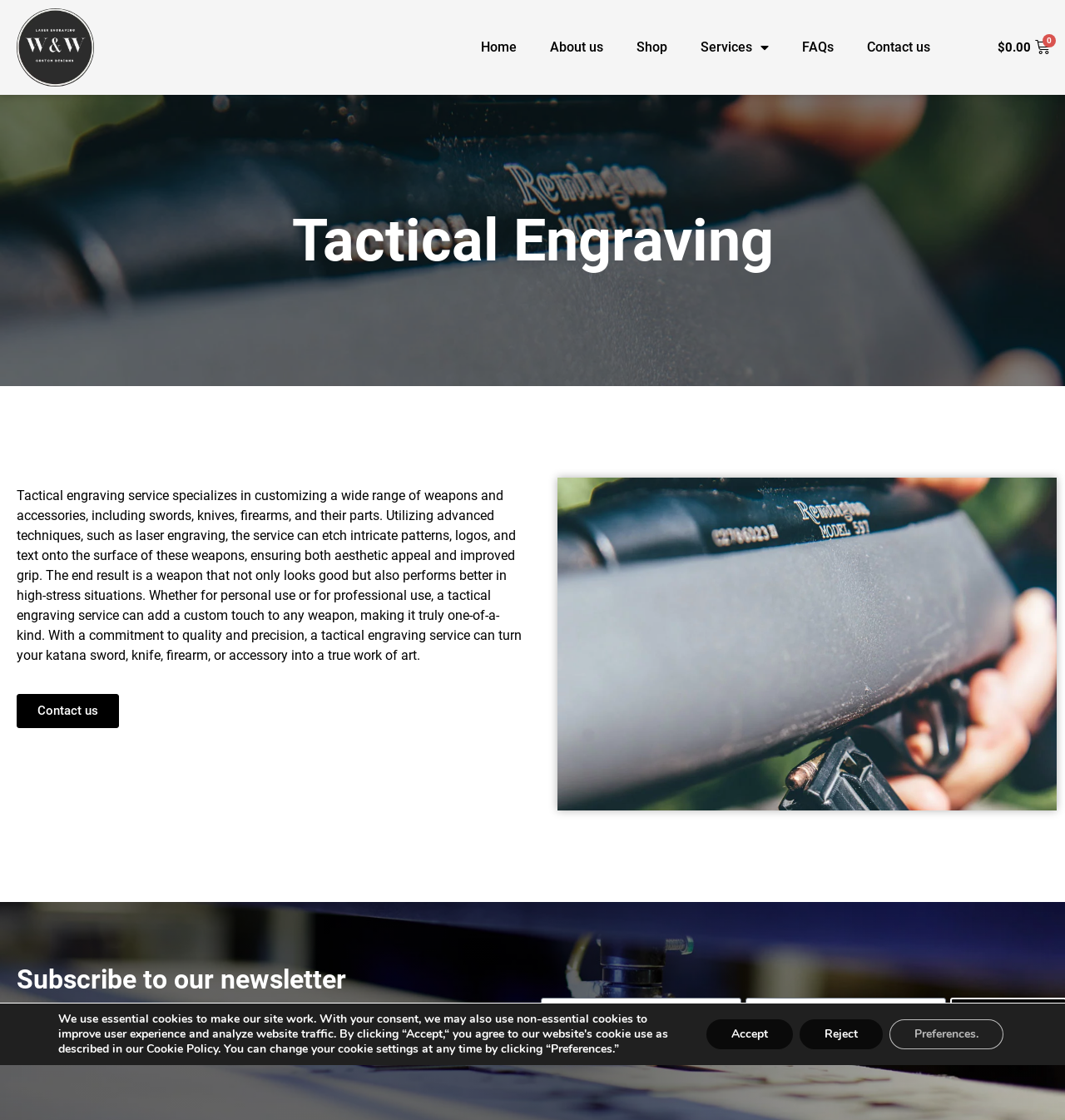From the given element description: "Services", find the bounding box for the UI element. Provide the coordinates as four float numbers between 0 and 1, in the order [left, top, right, bottom].

[0.642, 0.025, 0.738, 0.059]